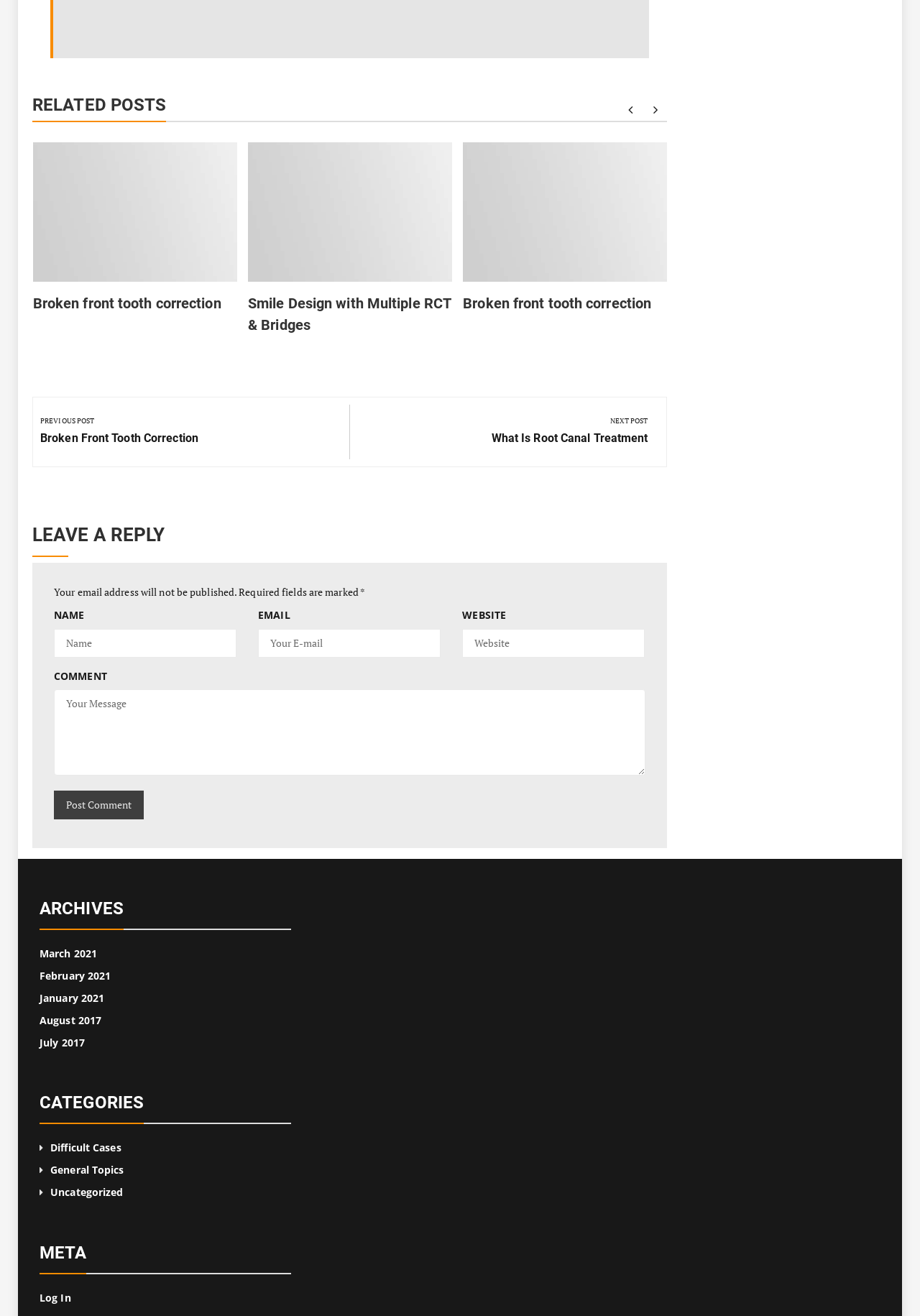Using the provided element description, identify the bounding box coordinates as (top-left x, top-left y, bottom-right x, bottom-right y). Ensure all values are between 0 and 1. Description: parent_node: NAME name="author" placeholder="Name"

[0.059, 0.478, 0.257, 0.499]